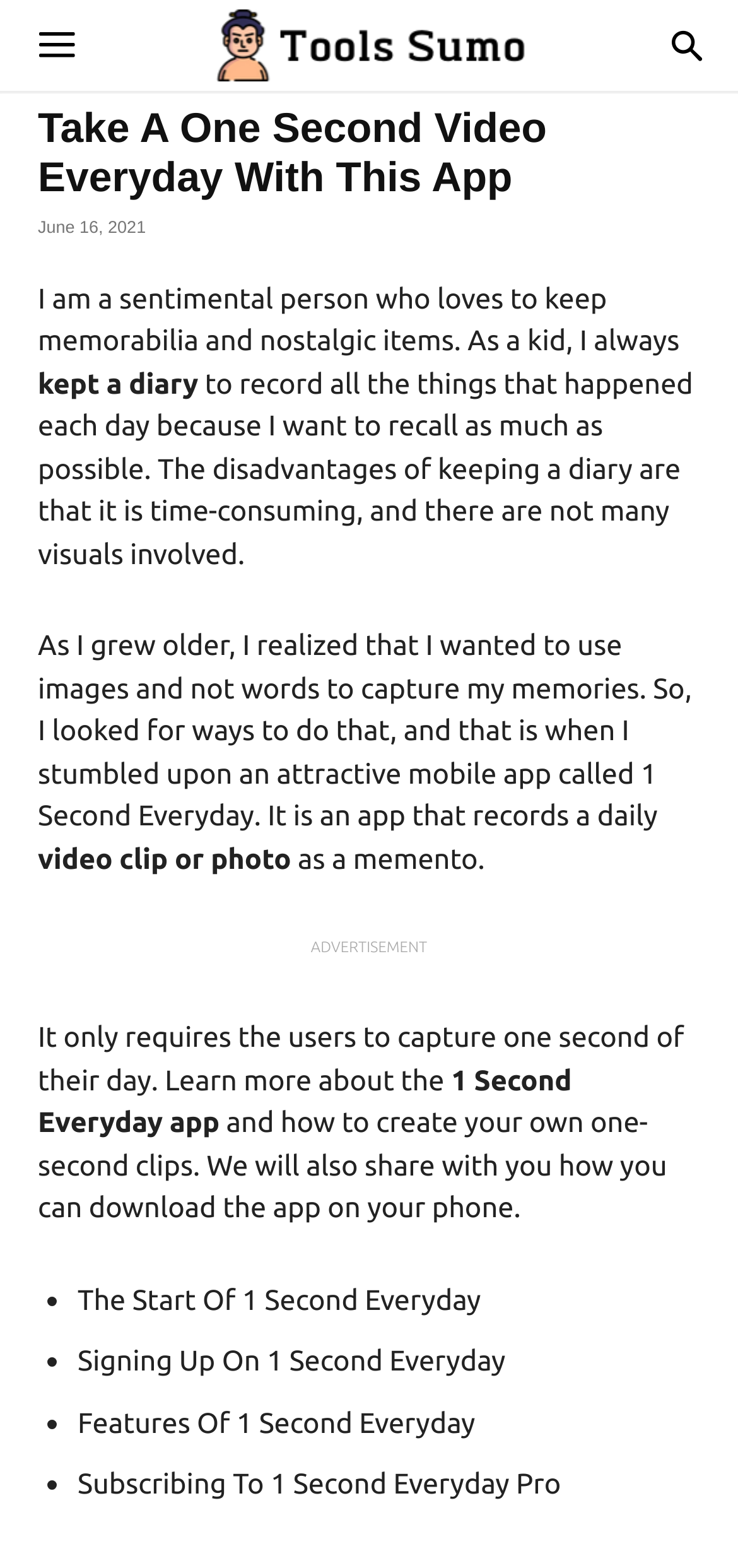Bounding box coordinates are given in the format (top-left x, top-left y, bottom-right x, bottom-right y). All values should be floating point numbers between 0 and 1. Provide the bounding box coordinate for the UI element described as: aria-label="Menu"

[0.005, 0.0, 0.149, 0.058]